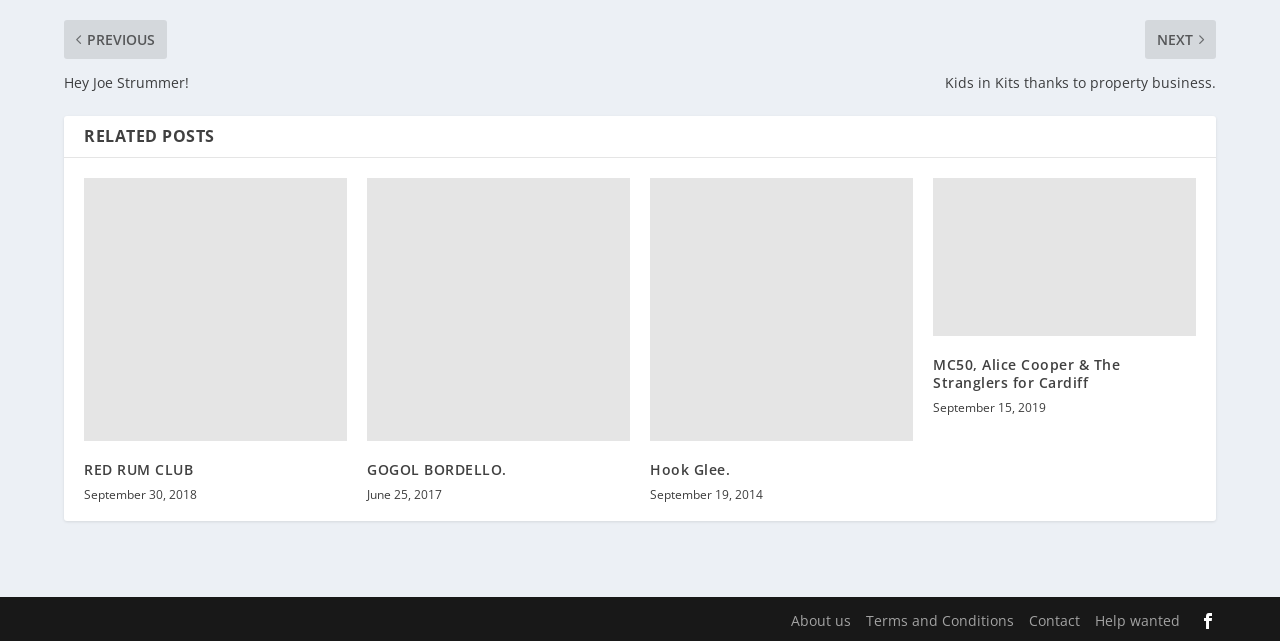Determine the bounding box coordinates of the clickable region to execute the instruction: "Read GOGOL BORDELLO article". The coordinates should be four float numbers between 0 and 1, denoted as [left, top, right, bottom].

[0.287, 0.257, 0.492, 0.667]